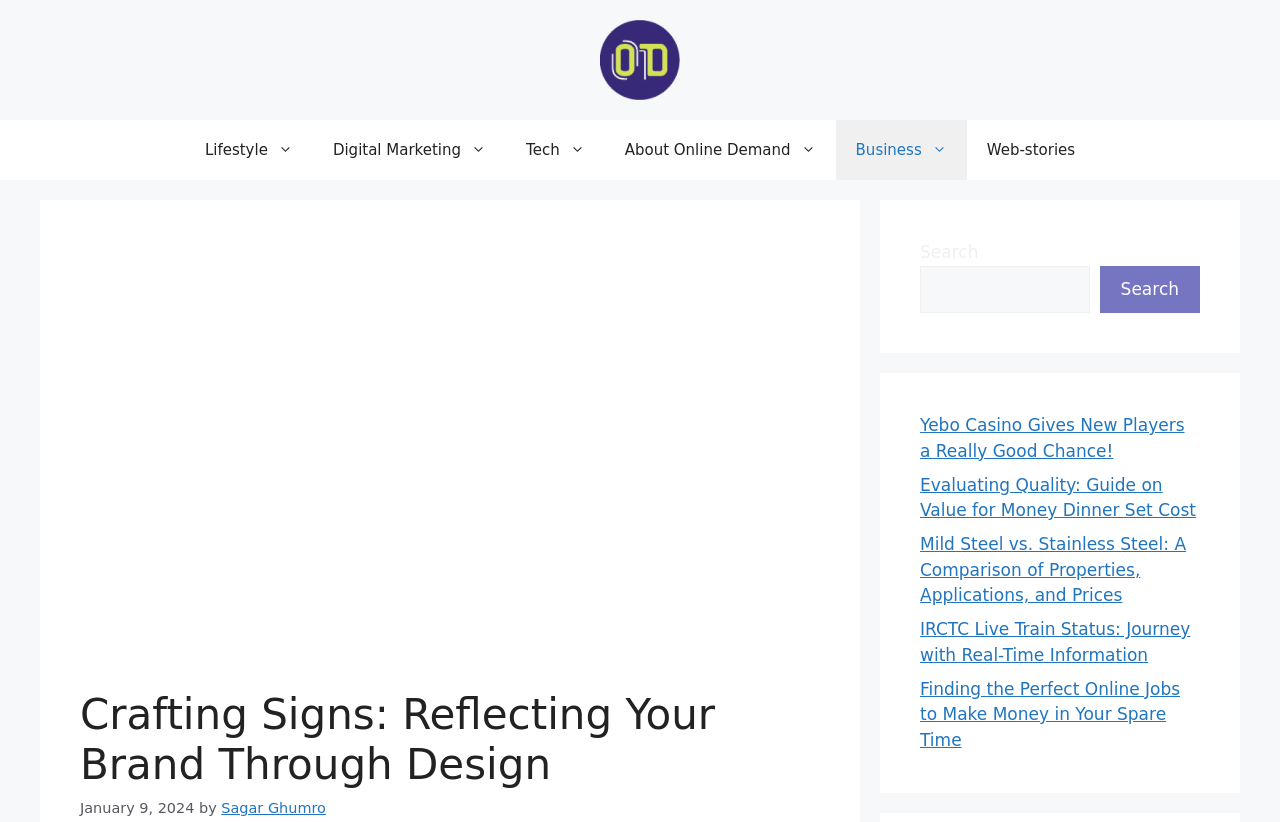Please determine the bounding box coordinates of the clickable area required to carry out the following instruction: "Search for something". The coordinates must be four float numbers between 0 and 1, represented as [left, top, right, bottom].

[0.719, 0.323, 0.851, 0.381]